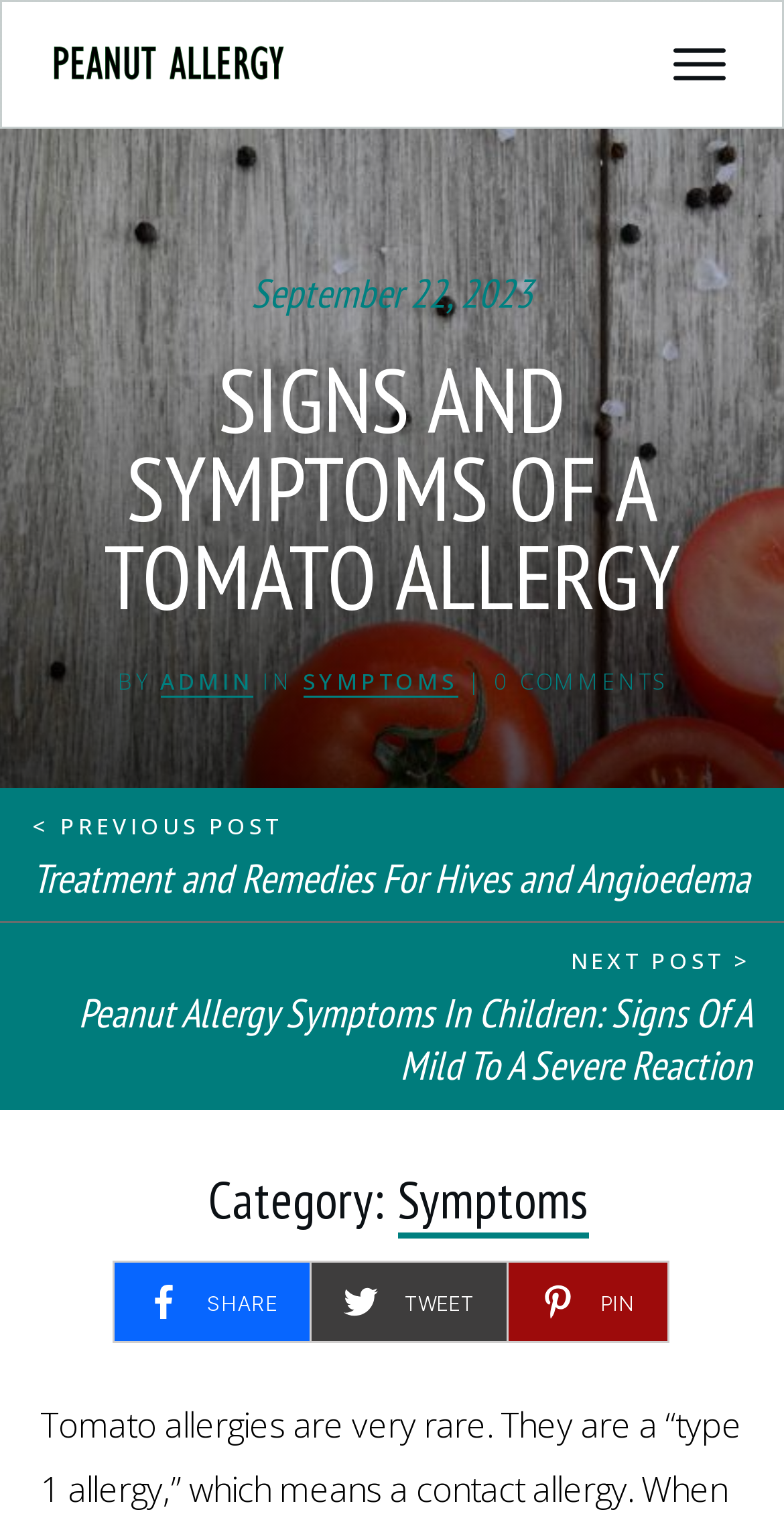Based on the element description: "Symptoms", identify the bounding box coordinates for this UI element. The coordinates must be four float numbers between 0 and 1, listed as [left, top, right, bottom].

[0.386, 0.438, 0.583, 0.459]